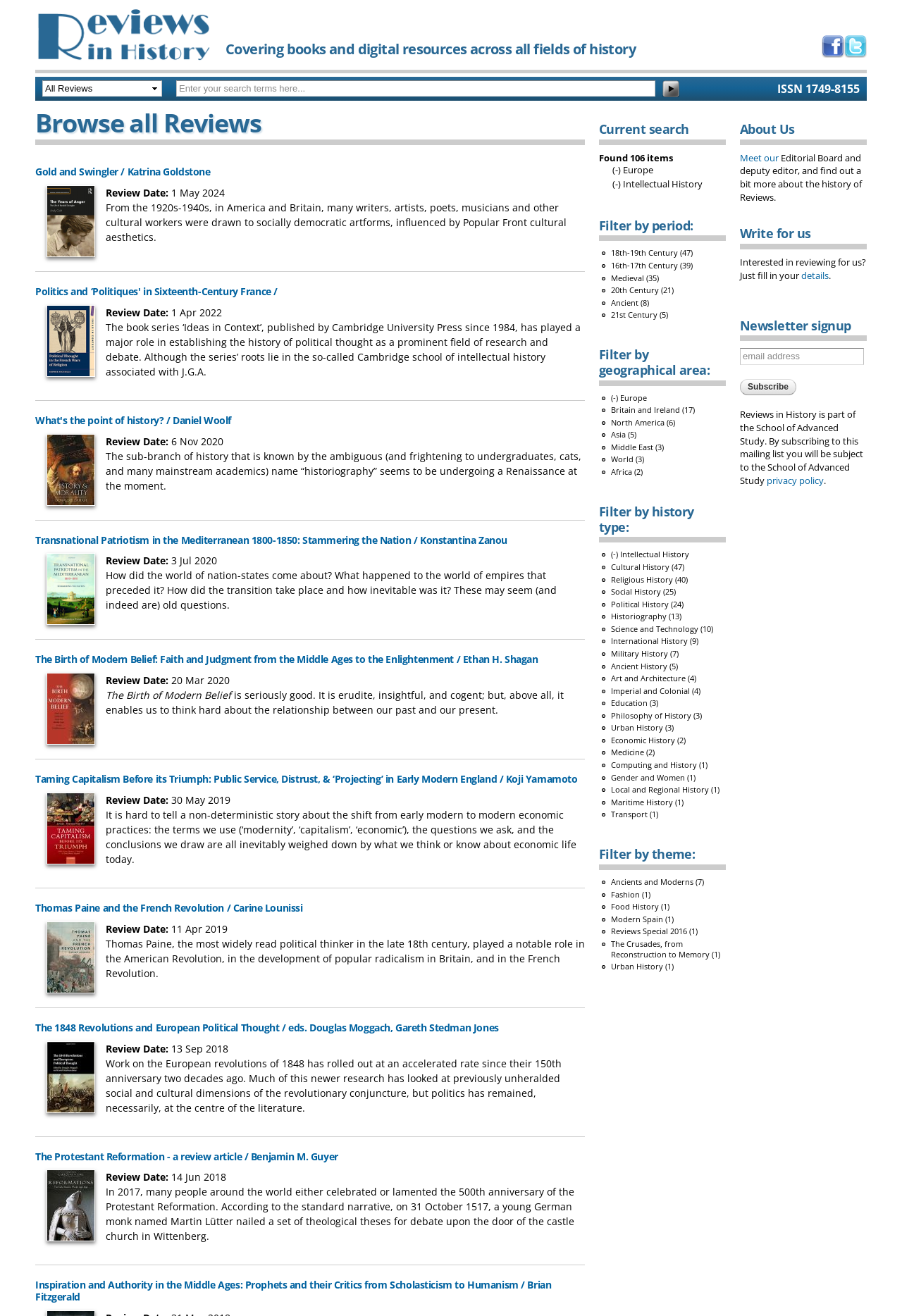Determine the bounding box coordinates for the area that should be clicked to carry out the following instruction: "Filter by 18th-19th Century".

[0.677, 0.188, 0.768, 0.196]